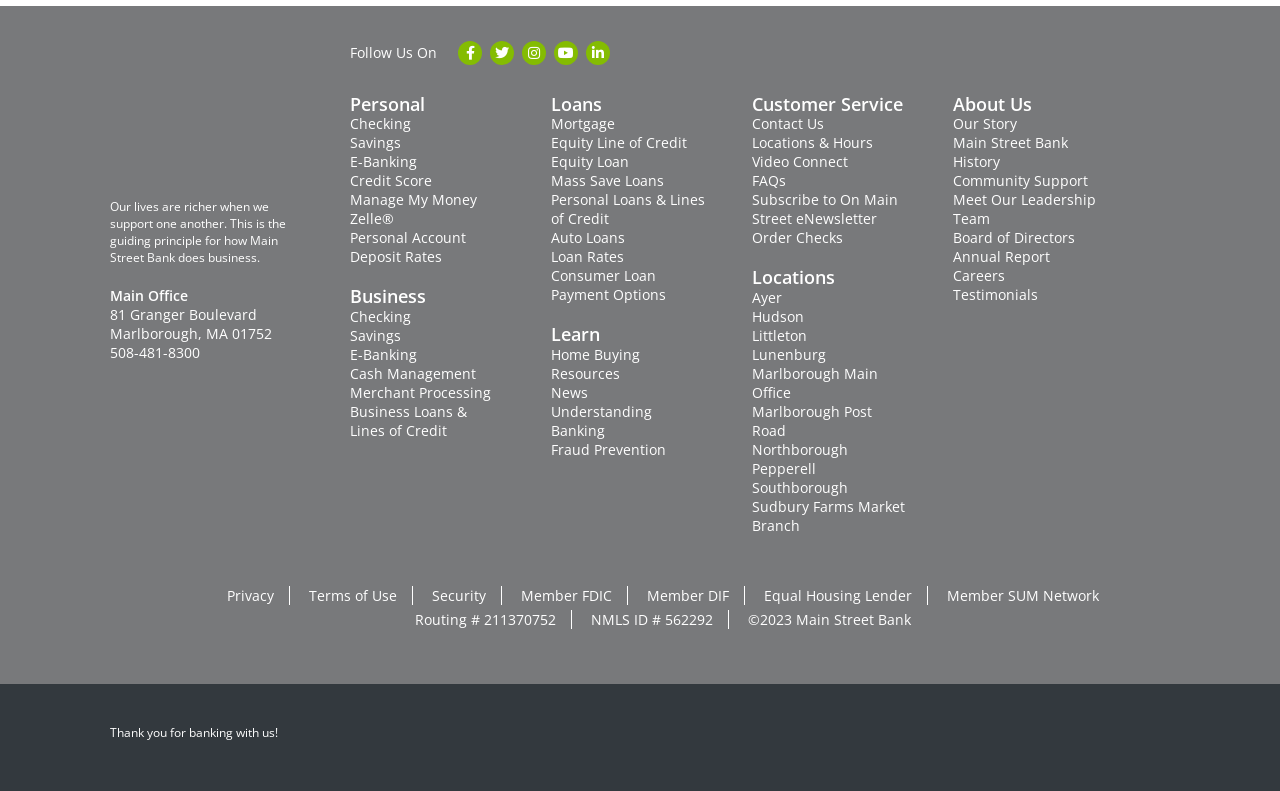Please mark the clickable region by giving the bounding box coordinates needed to complete this instruction: "Contact Main Street Bank".

[0.588, 0.145, 0.644, 0.169]